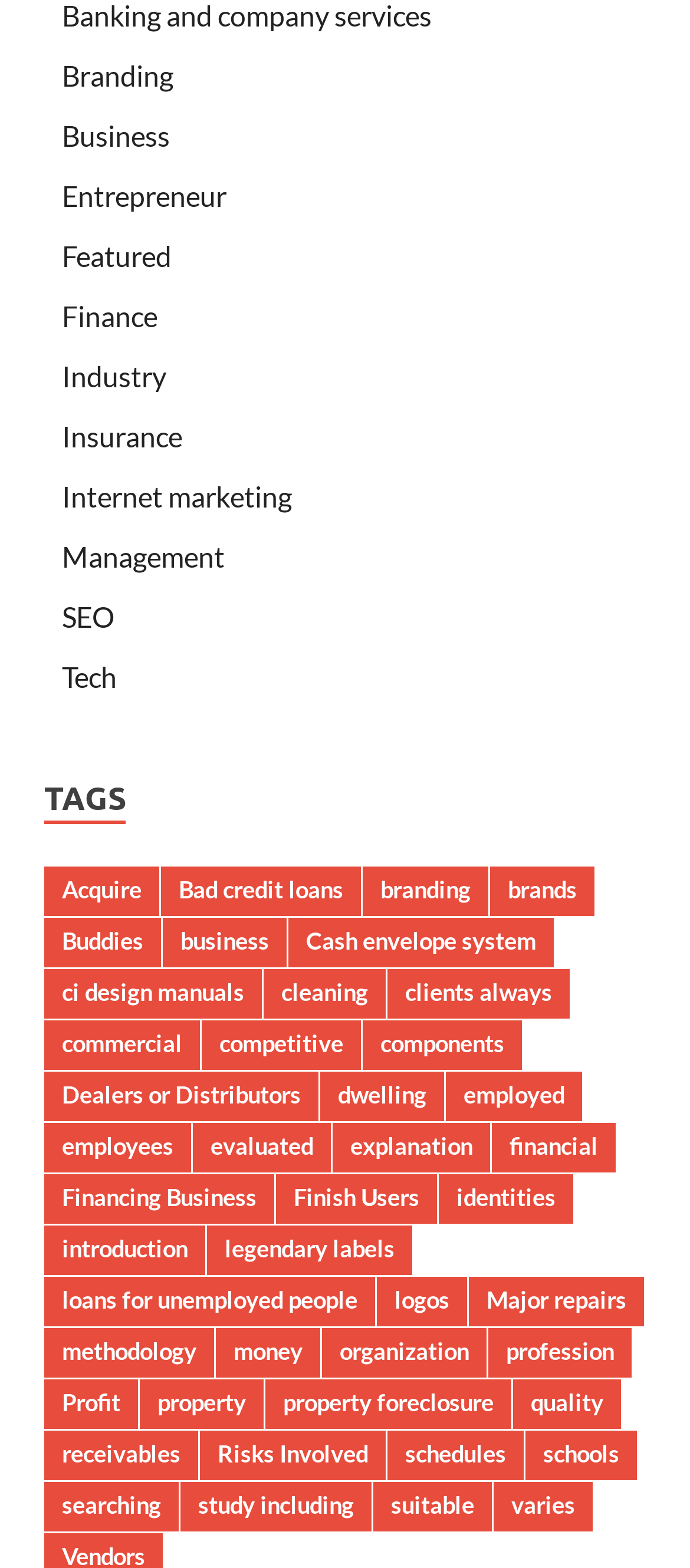Provide a single word or phrase to answer the given question: 
How many links are under the 'TAGS' heading?

214